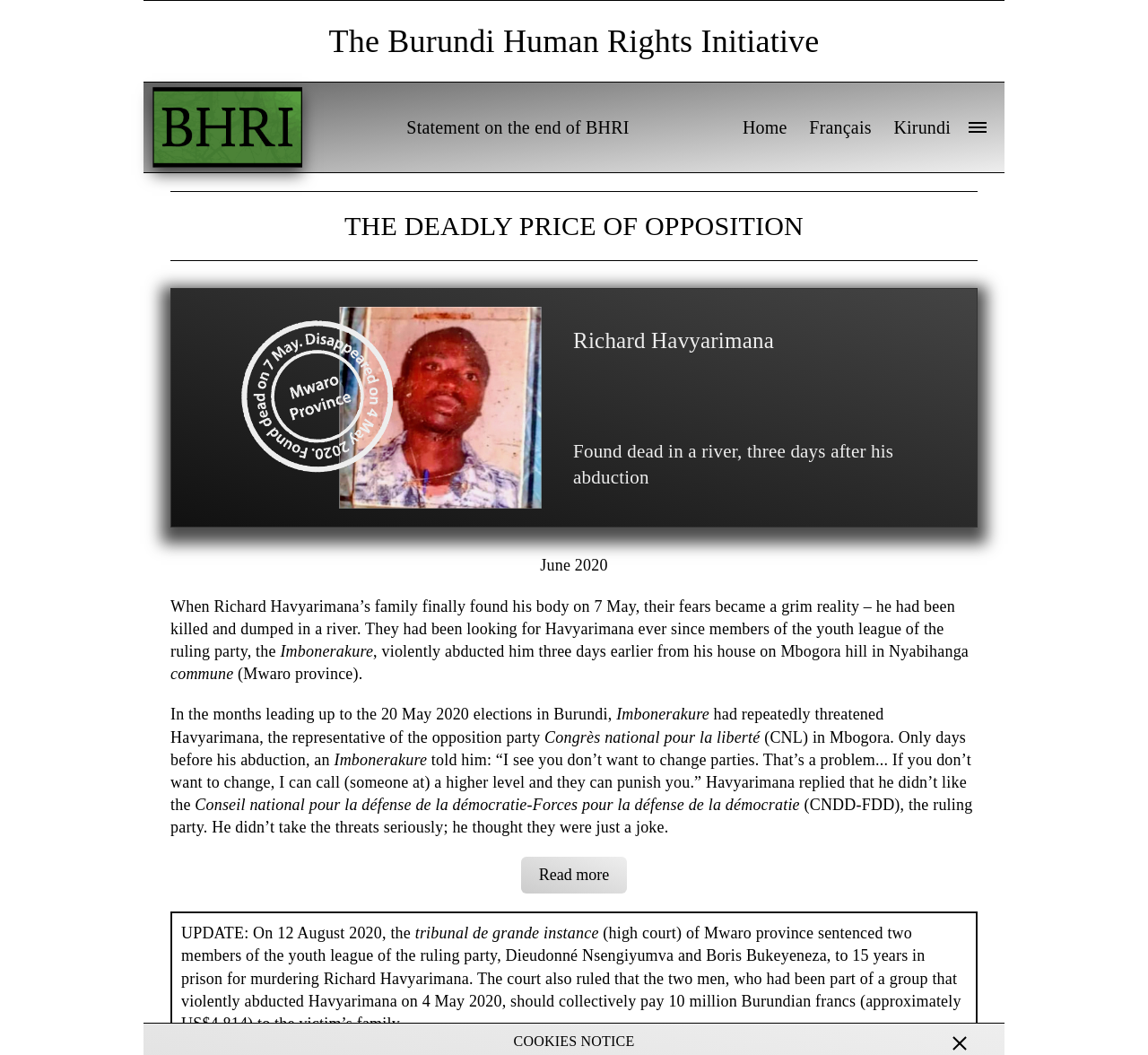From the image, can you give a detailed response to the question below:
What is the language of the webpage?

The language of the webpage can be determined by reading the text on the webpage. The text is written in English, and there are no obvious indicators of any other language being used. Additionally, there are links to translations in French and Kirundi, but the default language of the webpage is English.